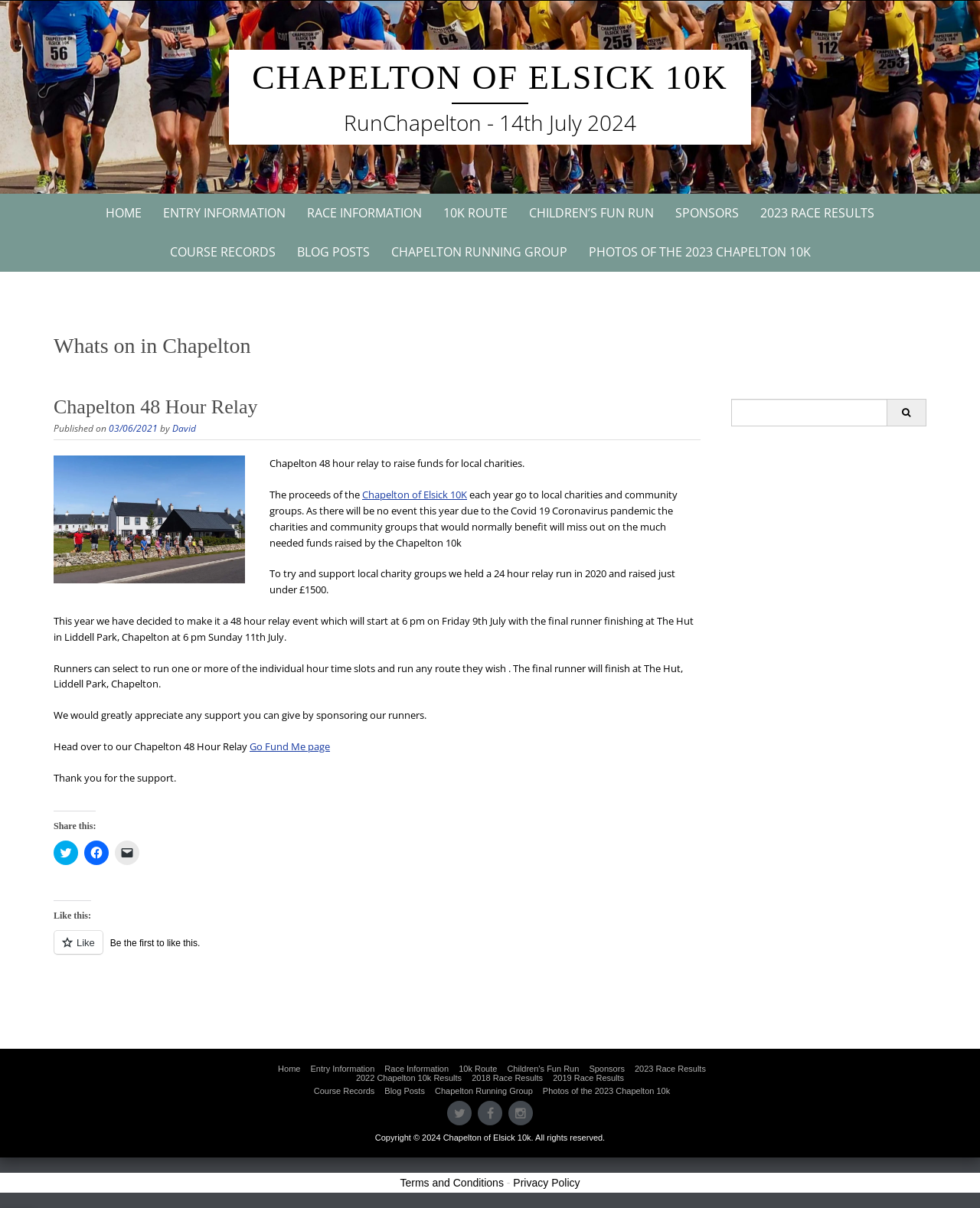What is the purpose of the 48 hour relay event?
Answer the question with just one word or phrase using the image.

To raise funds for local charities